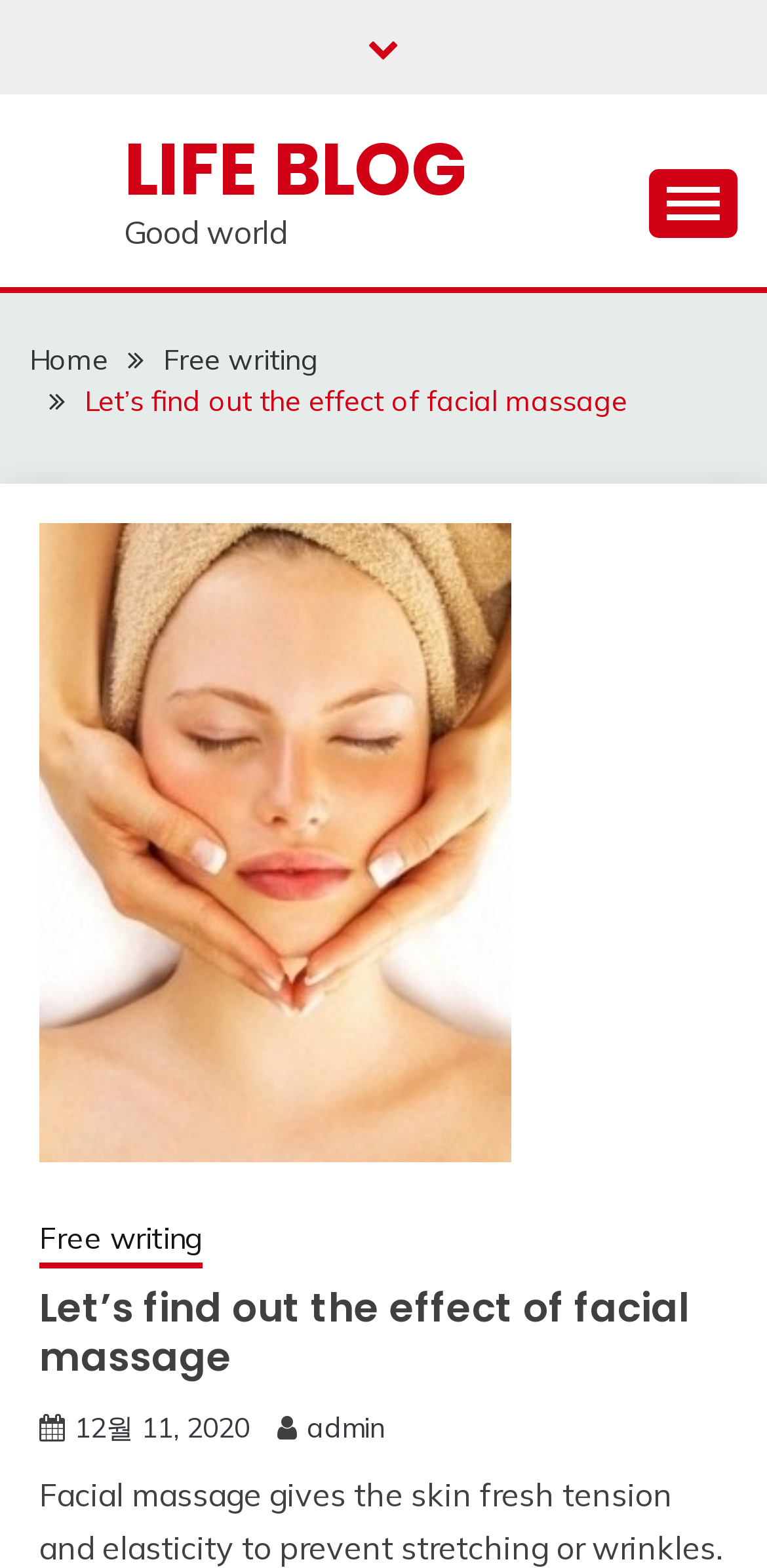Please determine the bounding box coordinates of the clickable area required to carry out the following instruction: "check the date". The coordinates must be four float numbers between 0 and 1, represented as [left, top, right, bottom].

[0.097, 0.899, 0.326, 0.921]